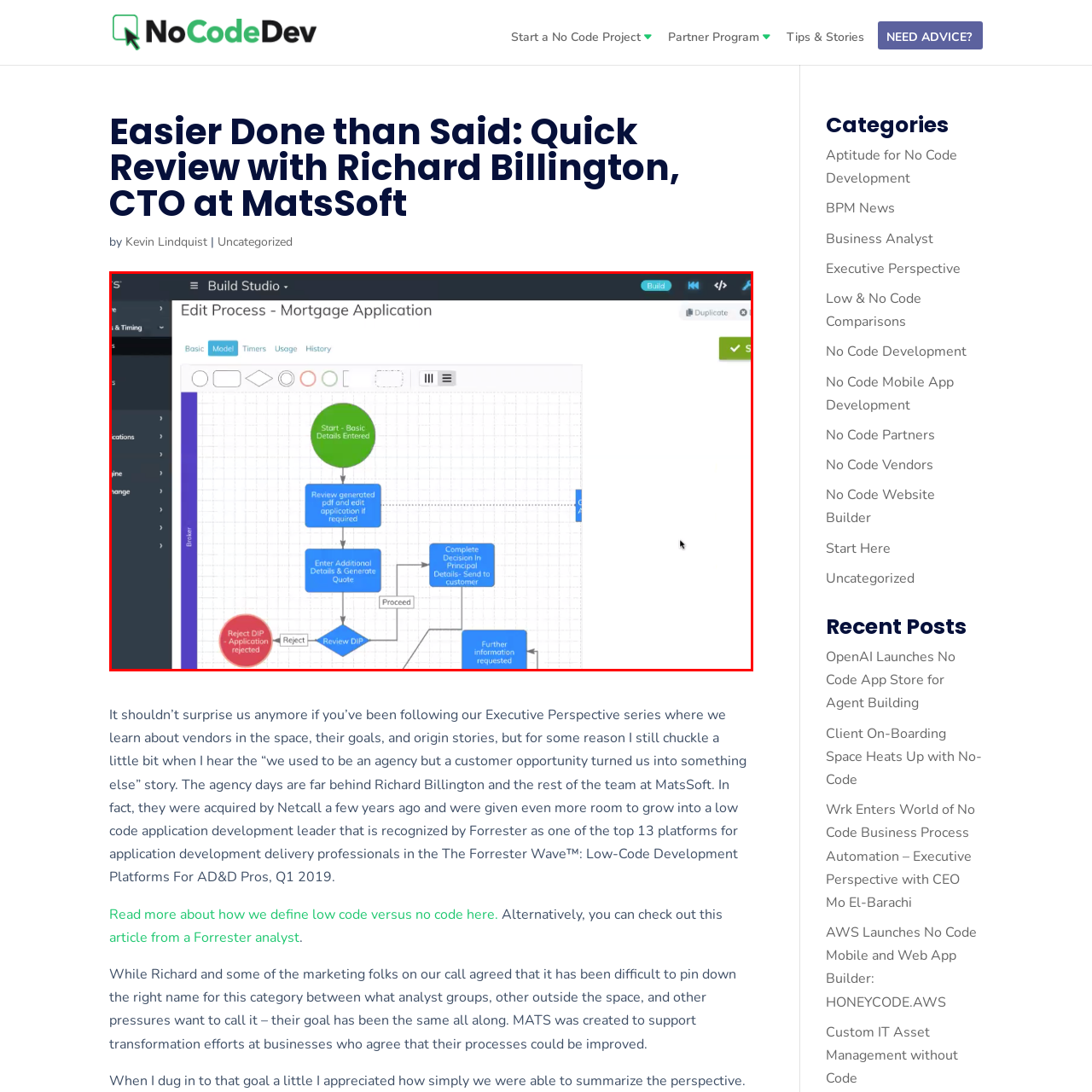Analyze and describe the image content within the red perimeter in detail.

The image depicts an interface for building and editing a mortgage application process within a software platform. The main area displays a flowchart comprising various elements, including a green circle labeled "Start - Basic Details Entered," which indicates the initiation of the application process. 

Connected to this starting point, there are several decision points and actions represented in blue boxes. These include steps for reviewing a generated PDF, entering additional details to generate a quote, and completing decisions sent to the customer. A crucial decision node is indicated as “Review DIP,” with an alternative path leading to a red box stating "Reject DIP - Application rejected," illustrating branching logic based on the evaluations made during the process.

Overall, this visual representation outlines a structured approach to managing and processing mortgage applications, highlighting how each step relates to subsequent actions and decisions within the workflow.